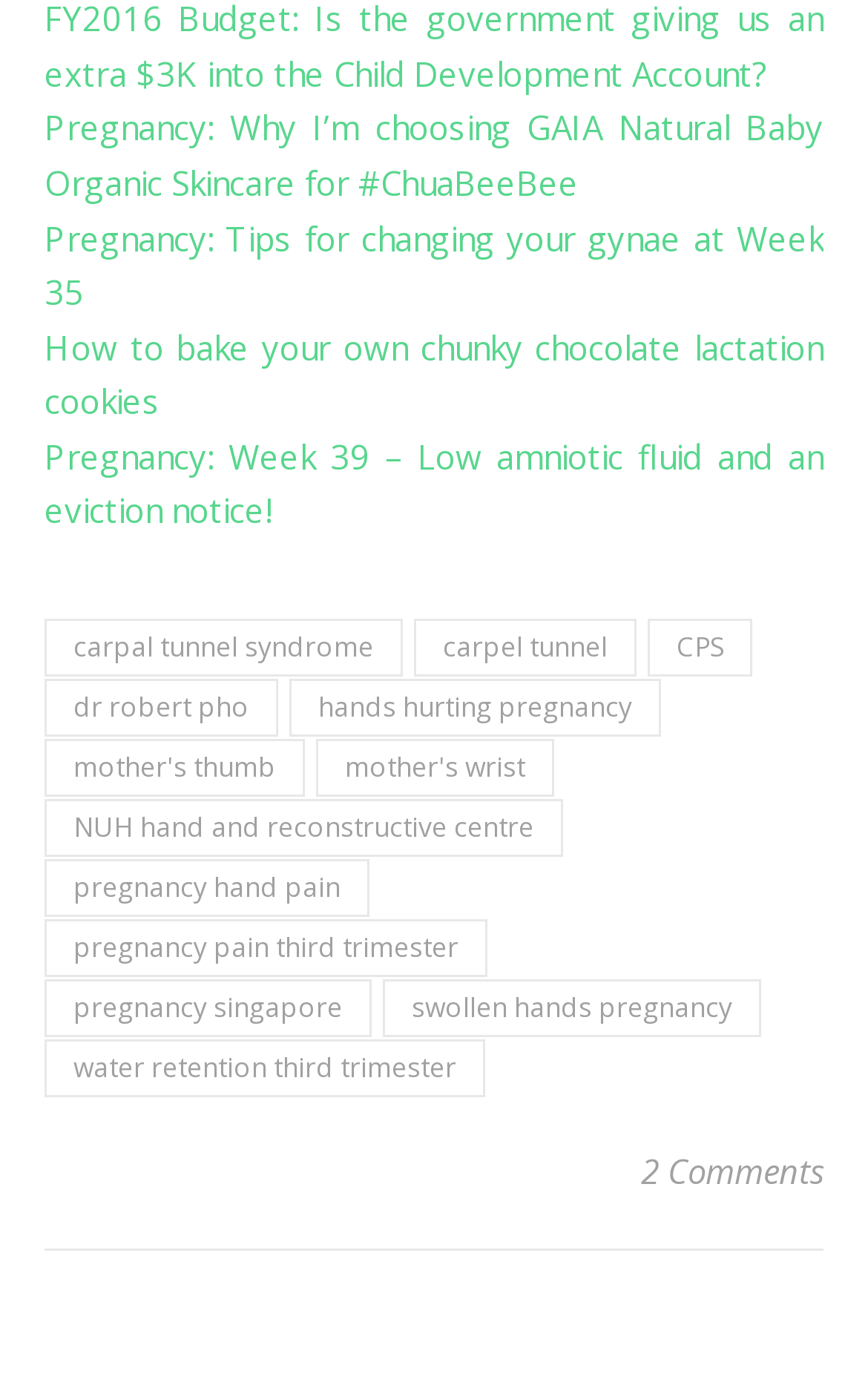How many comments are there on the latest article?
Refer to the image and give a detailed answer to the question.

I found a link with the text '2 Comments' at the bottom of the webpage, which suggests that there are 2 comments on the latest article.